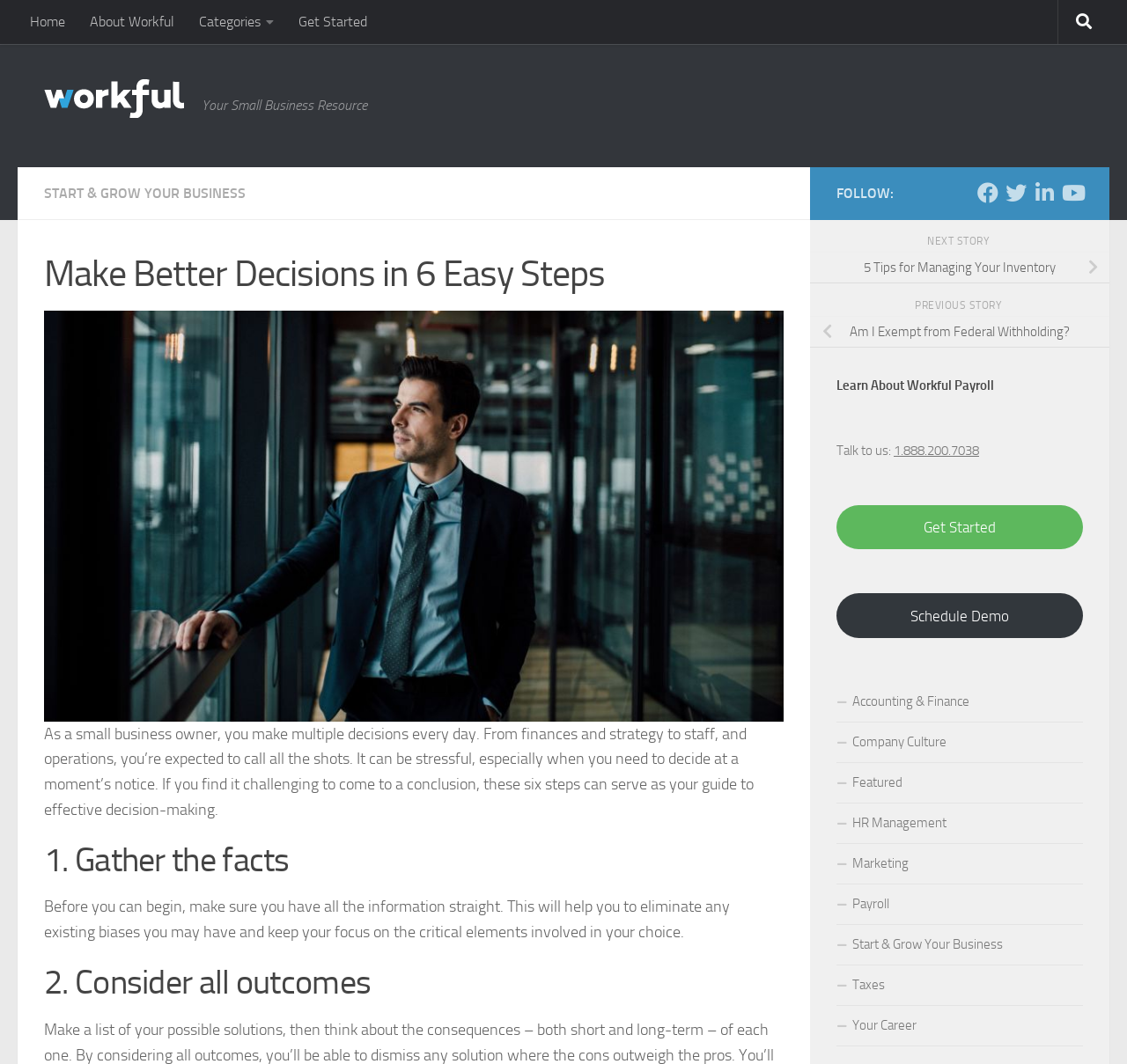From the image, can you give a detailed response to the question below:
What is the phone number to talk to someone?

The phone number to talk to someone is 1.888.200.7038, which is indicated by the link '1.888.200.7038' next to the text 'Talk to us:'.